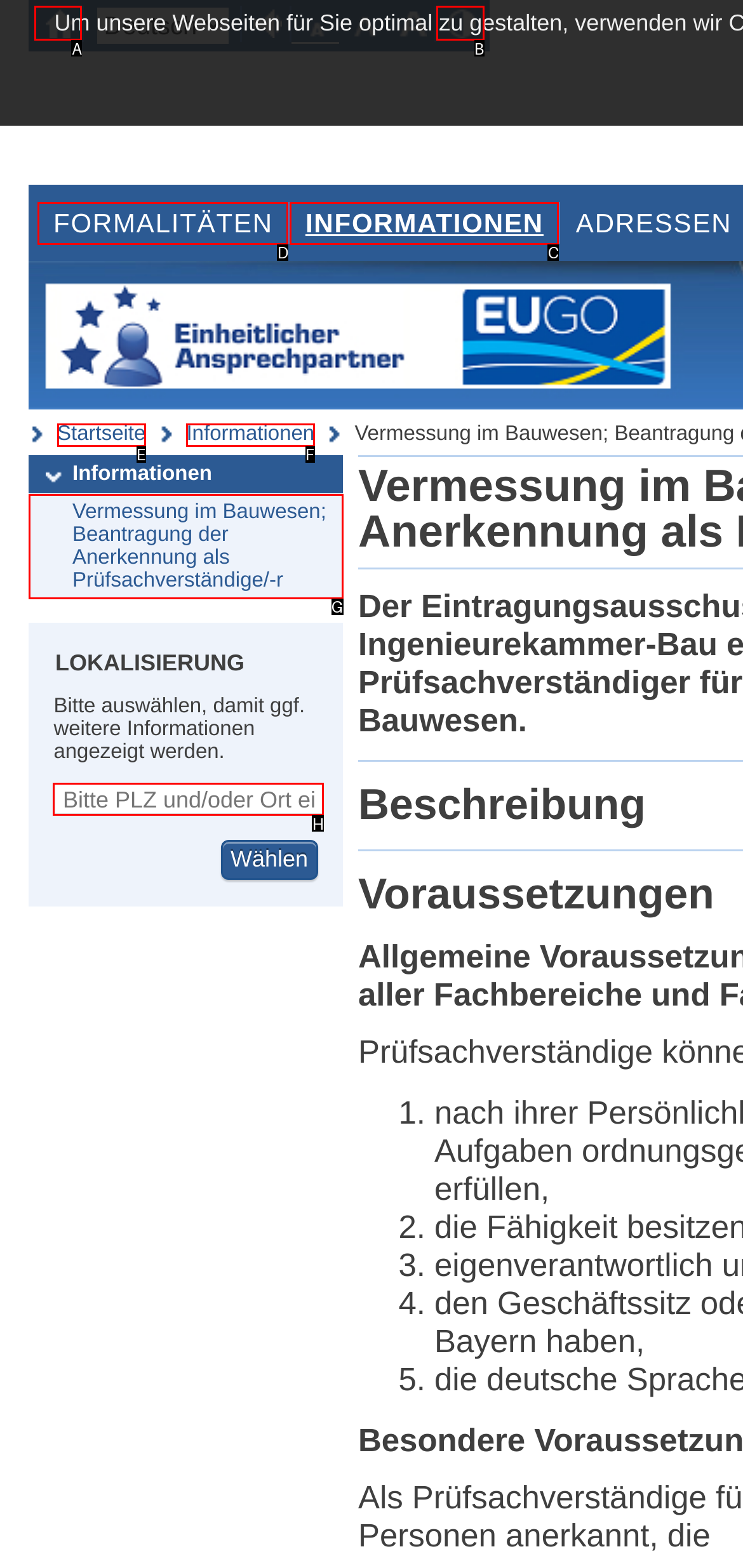Identify the correct HTML element to click for the task: Choose a formalities option. Provide the letter of your choice.

D